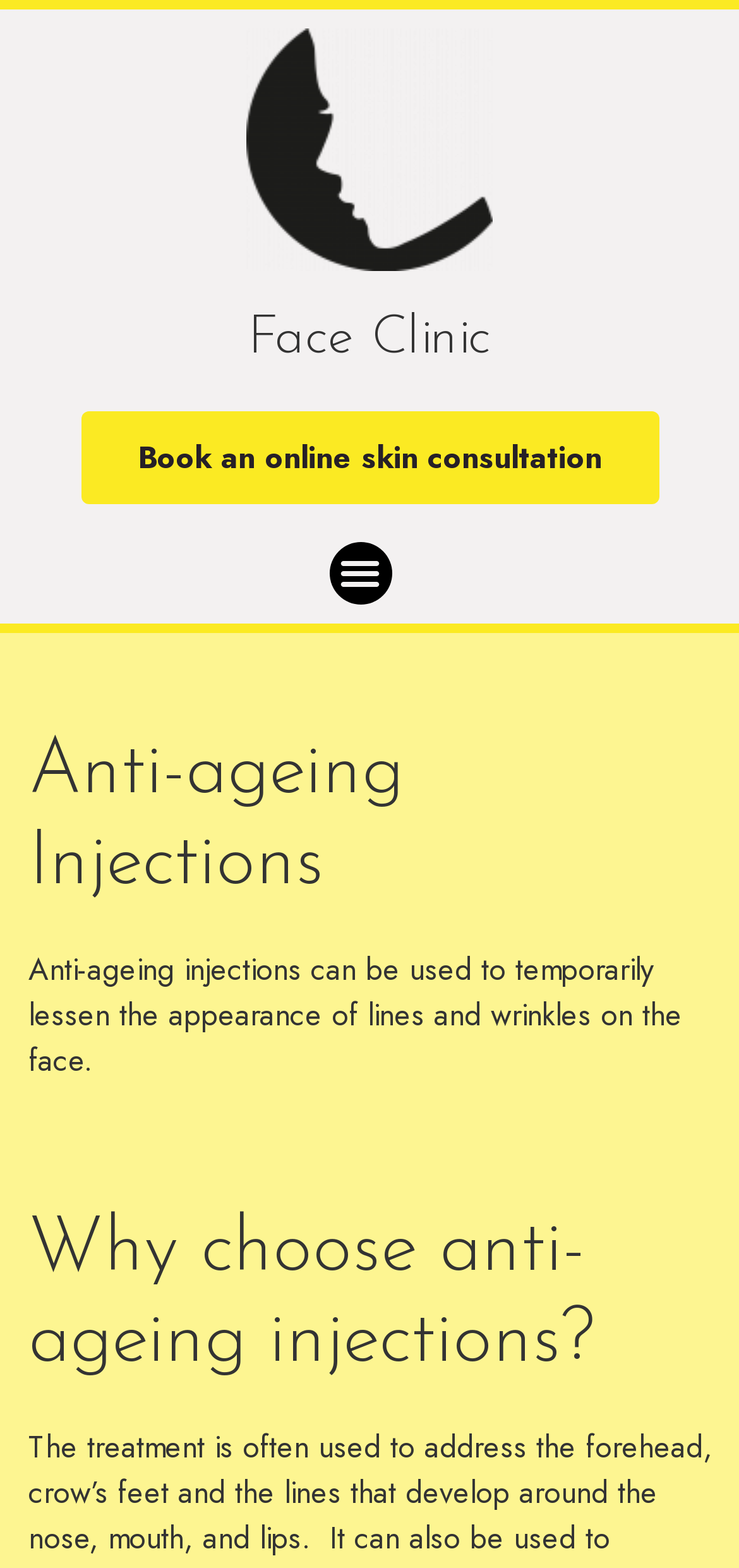What is the purpose of anti-ageing injections?
Based on the visual information, provide a detailed and comprehensive answer.

According to the static text on the webpage, anti-ageing injections can be used to temporarily lessen the appearance of lines and wrinkles on the face.